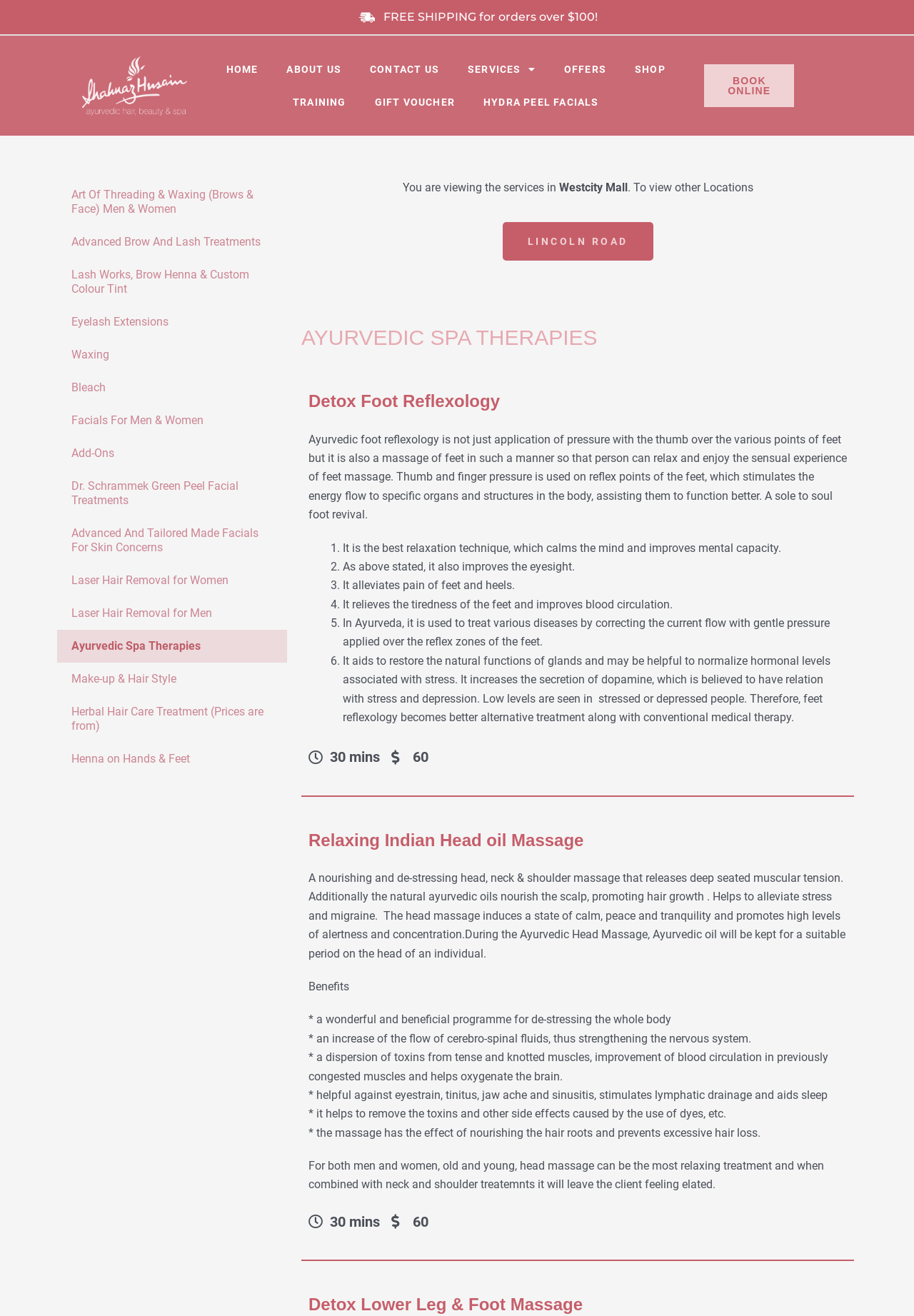Provide the bounding box coordinates of the section that needs to be clicked to accomplish the following instruction: "View the 'Detox Foot Reflexology' service details."

[0.337, 0.296, 0.927, 0.313]